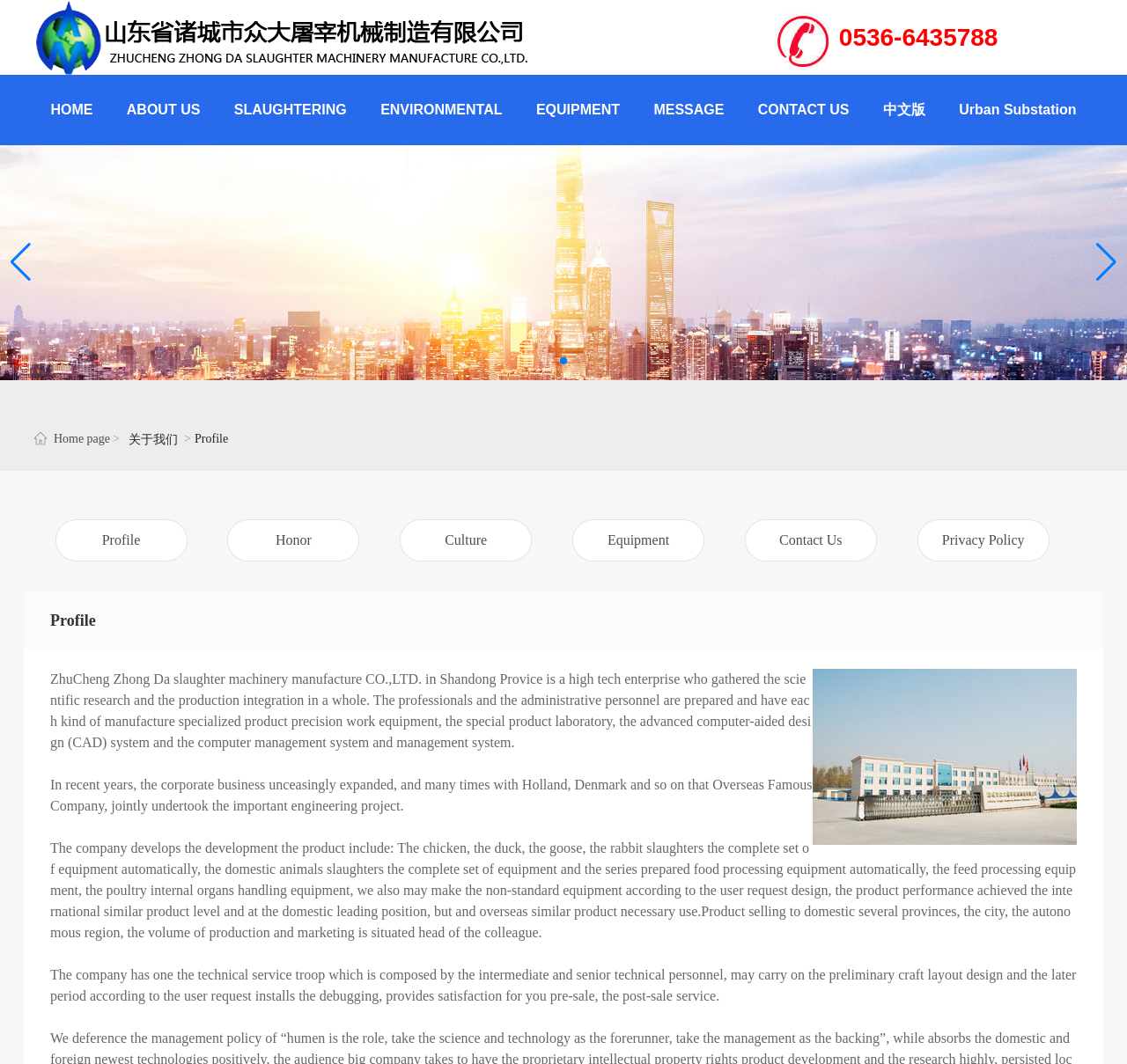Given the description "alt="山东省诸城市众大屠宰机械制造有限公司" title="山东省诸城市众大屠宰机械制造有限公司"", determine the bounding box of the corresponding UI element.

[0.0, 0.239, 1.0, 0.252]